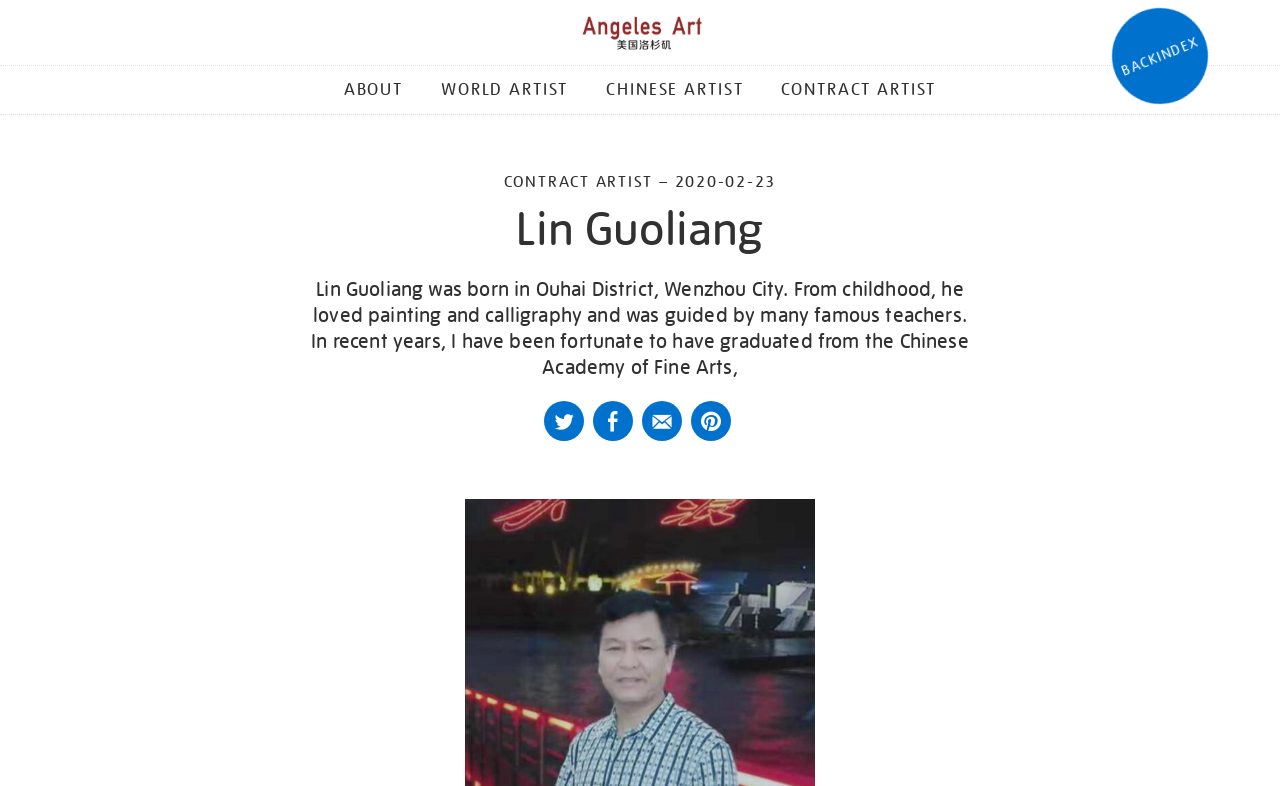Specify the bounding box coordinates of the element's area that should be clicked to execute the given instruction: "View CHINESE ARTIST page". The coordinates should be four float numbers between 0 and 1, i.e., [left, top, right, bottom].

[0.461, 0.083, 0.593, 0.145]